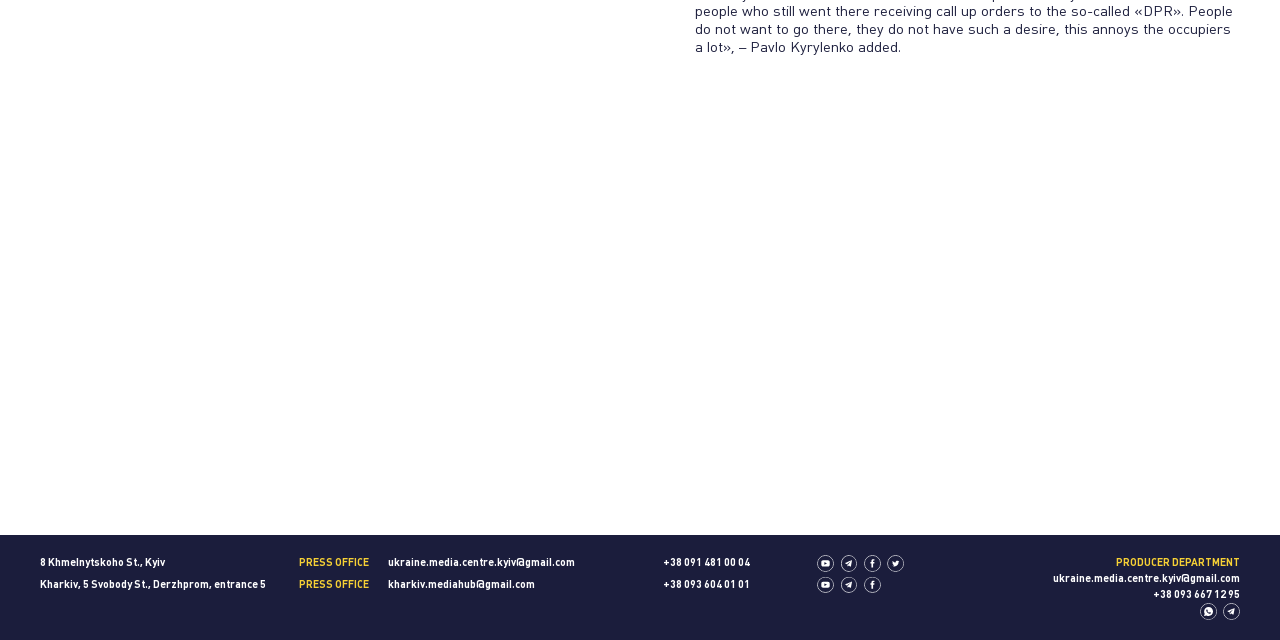Determine the bounding box for the UI element described here: "+38 093 667 12 95".

[0.901, 0.922, 0.969, 0.938]